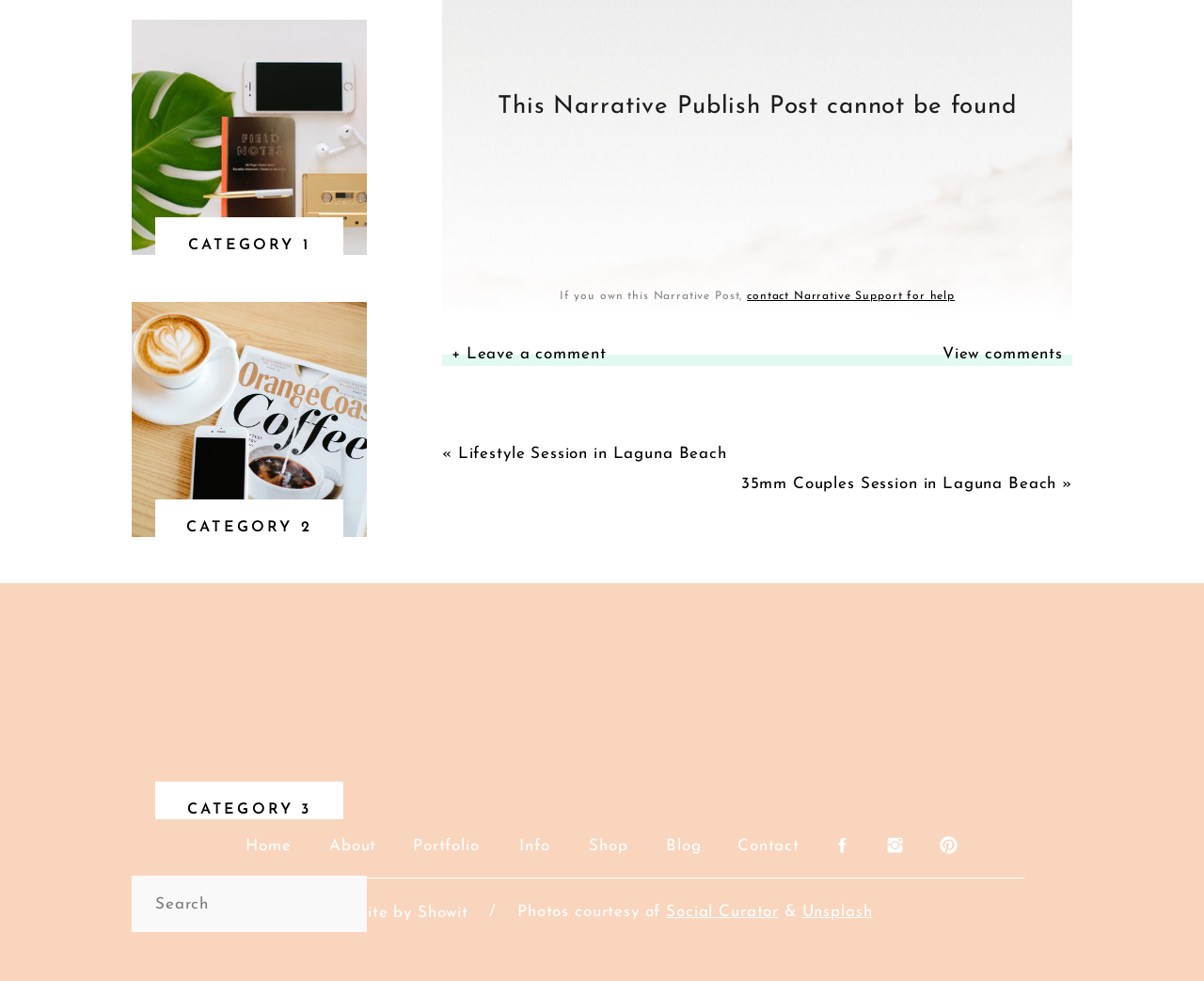Please locate the bounding box coordinates of the element's region that needs to be clicked to follow the instruction: "View comments". The bounding box coordinates should be provided as four float numbers between 0 and 1, i.e., [left, top, right, bottom].

[0.734, 0.345, 0.883, 0.376]